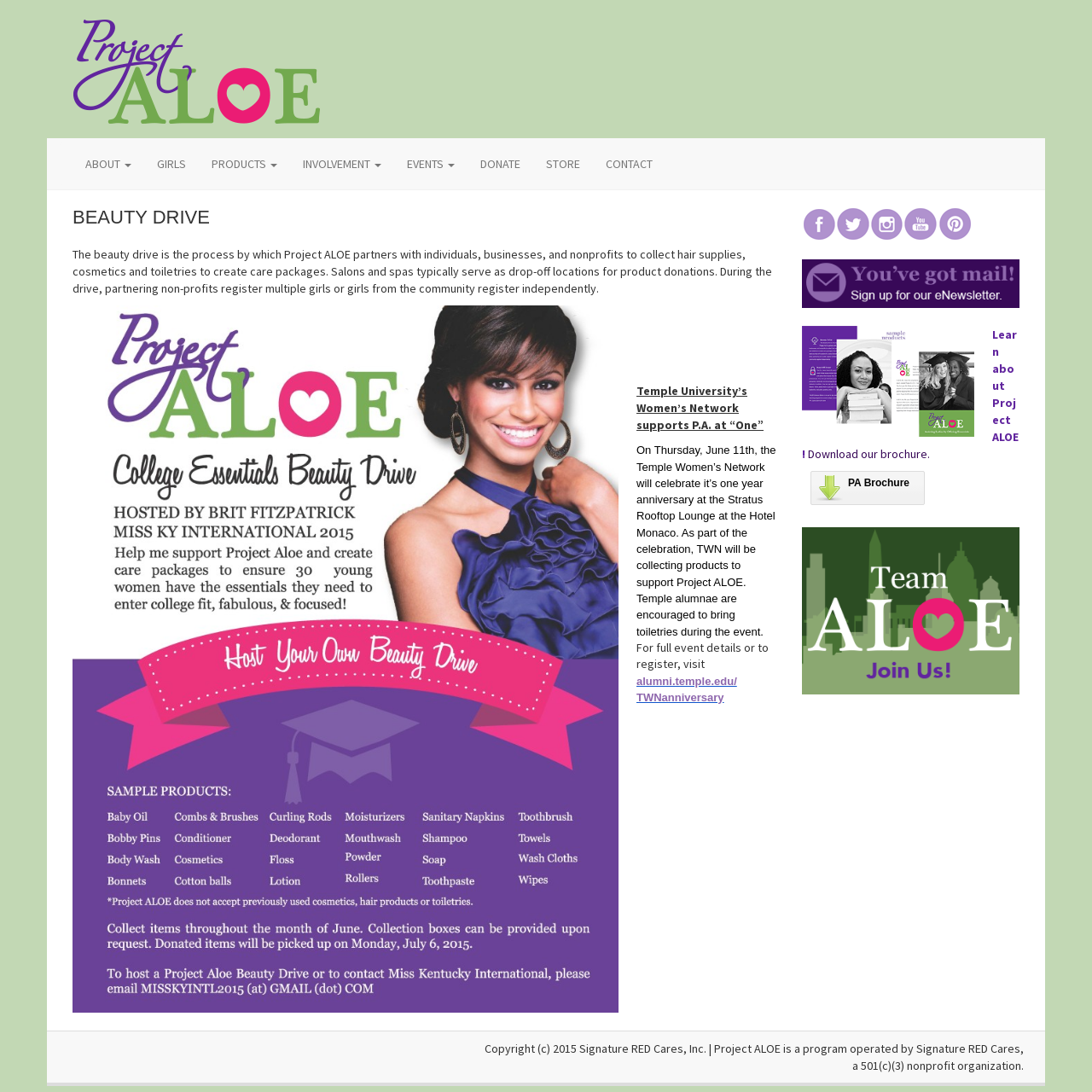Please identify the bounding box coordinates of the region to click in order to complete the task: "Click on alumni.temple.edu/TWNanniversary". The coordinates must be four float numbers between 0 and 1, specified as [left, top, right, bottom].

[0.583, 0.618, 0.675, 0.644]